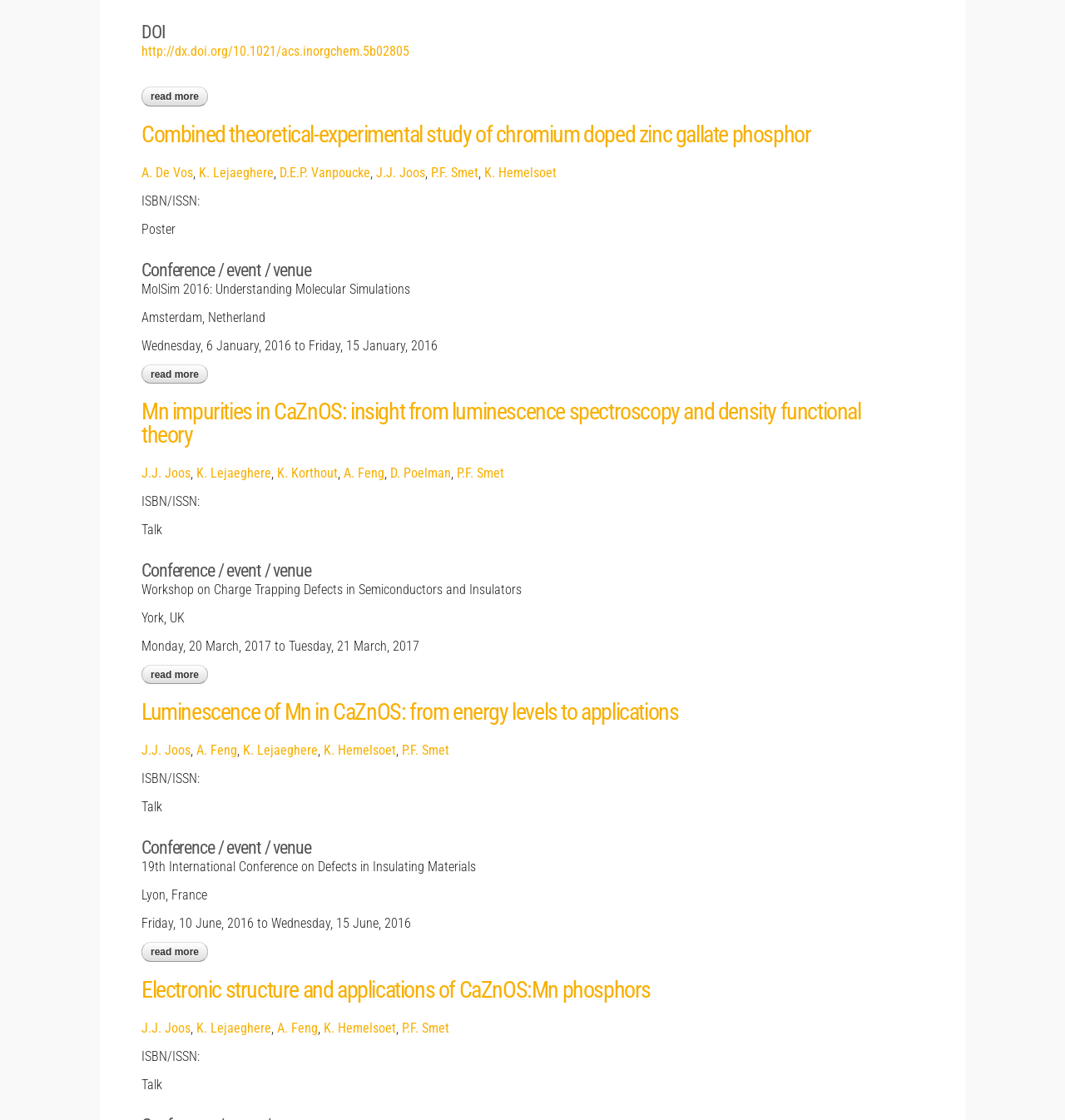Determine the coordinates of the bounding box that should be clicked to complete the instruction: "read more about combined theoretical-experimental study of chromium doped zinc gallate phosphor". The coordinates should be represented by four float numbers between 0 and 1: [left, top, right, bottom].

[0.133, 0.325, 0.195, 0.342]